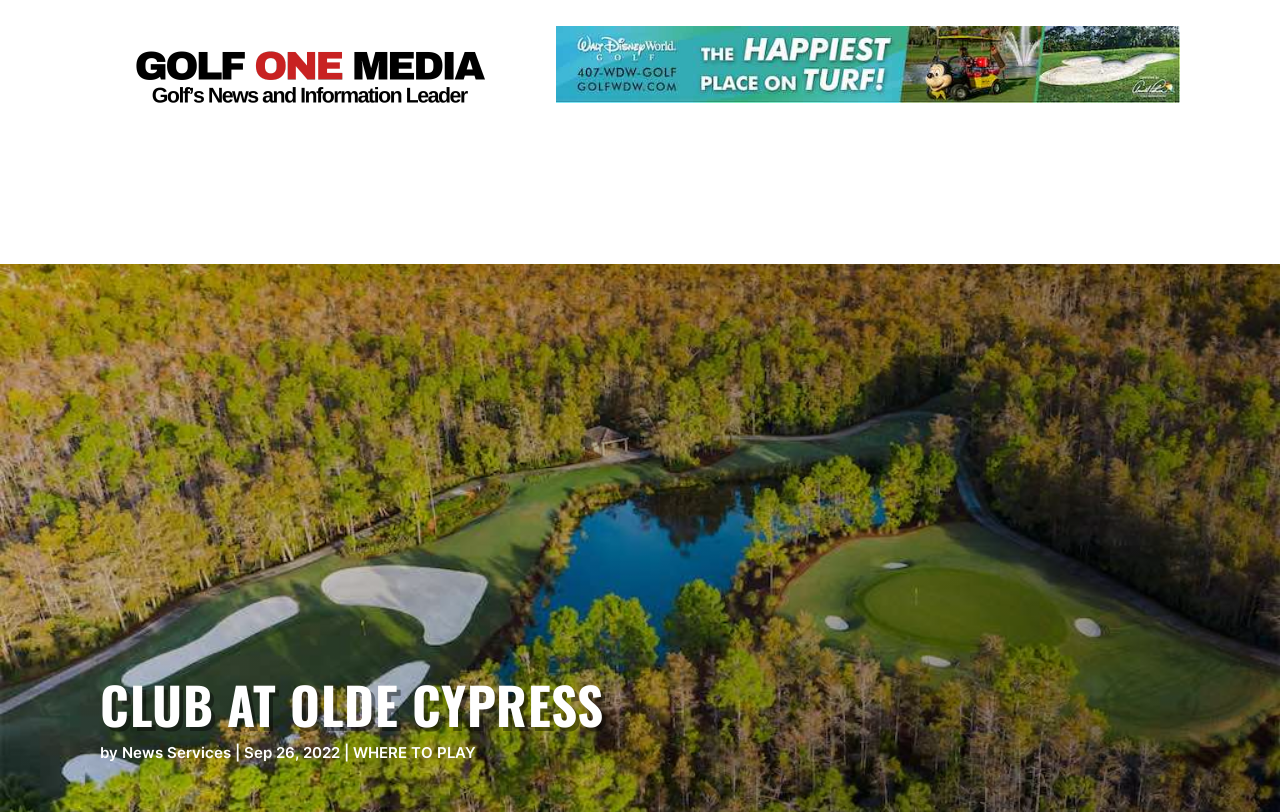With reference to the image, please provide a detailed answer to the following question: How many images are there in the top section?

I counted the number of images in the top section, which are the 'GOLF ONE MEDIA' image and the image with no description.